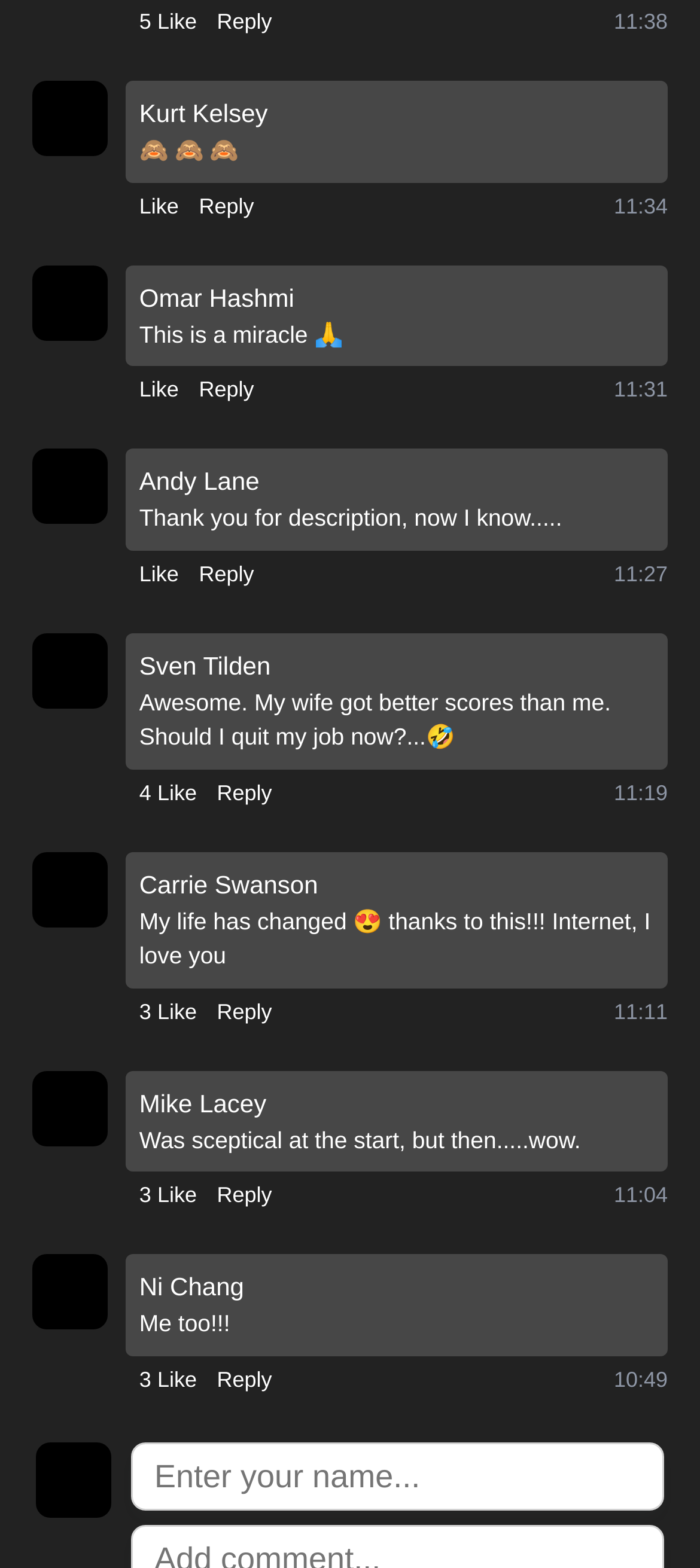Can you find the bounding box coordinates for the element that needs to be clicked to execute this instruction: "Add a new comment"? The coordinates should be given as four float numbers between 0 and 1, i.e., [left, top, right, bottom].

[0.187, 0.919, 0.949, 0.964]